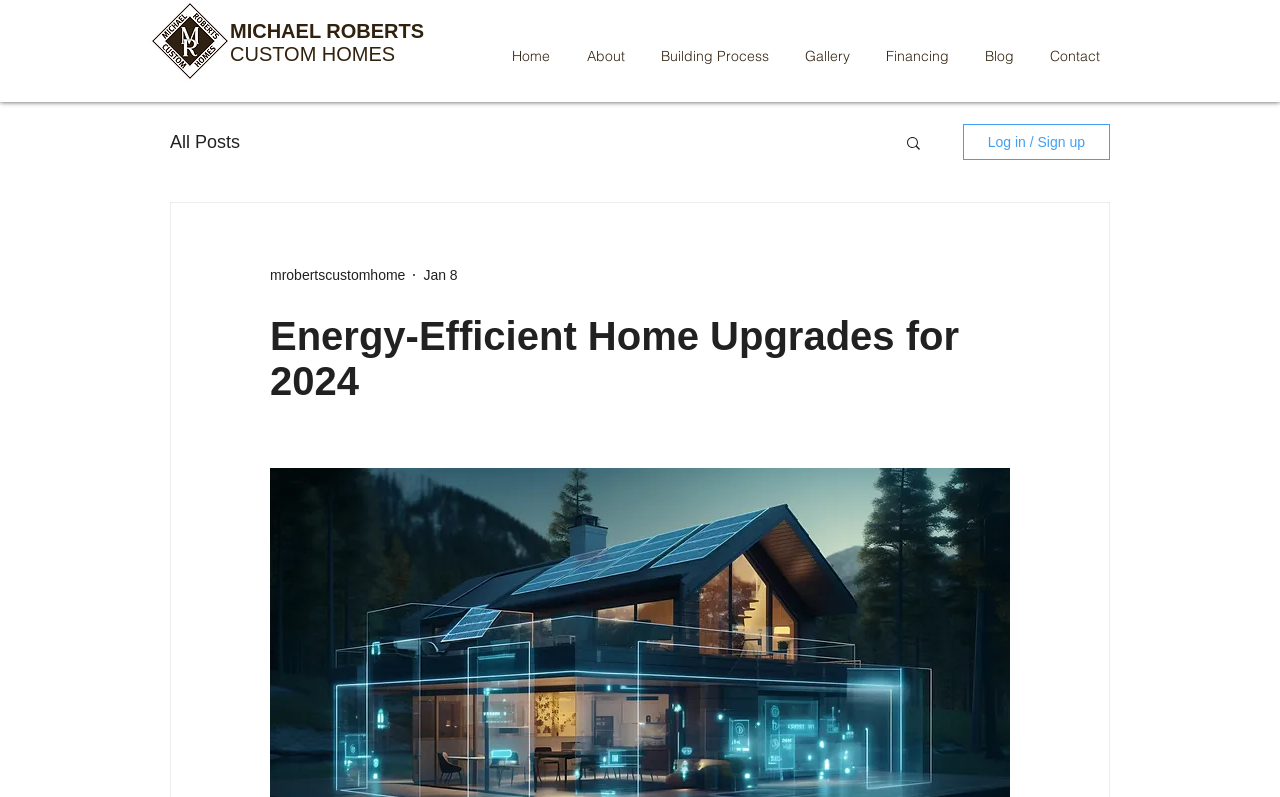Generate a comprehensive description of the webpage.

The webpage appears to be a blog or article page from Michael Roberts Custom Homes, a home building company. At the top left corner, there is a logo of the company, accompanied by the company name "MICHAEL ROBERTS CUSTOM HOMES" in a heading. 

Below the logo, there is a navigation menu with links to various sections of the website, including "Home", "About", "Building Process", "Gallery", "Financing", "Blog", and "Contact". 

On the right side of the navigation menu, there is a search button with a magnifying glass icon. Next to the search button, there is a "Log in / Sign up" button. 

Further down, there is a secondary navigation menu related to the blog section, with a link to "All Posts". 

The main content of the page is headed by "Energy-Efficient Home Upgrades for 2024", which suggests that the article or blog post is about making energy-efficient home improvements. There is also a mention of a date, "Jan 8", which might be the publication date of the post.